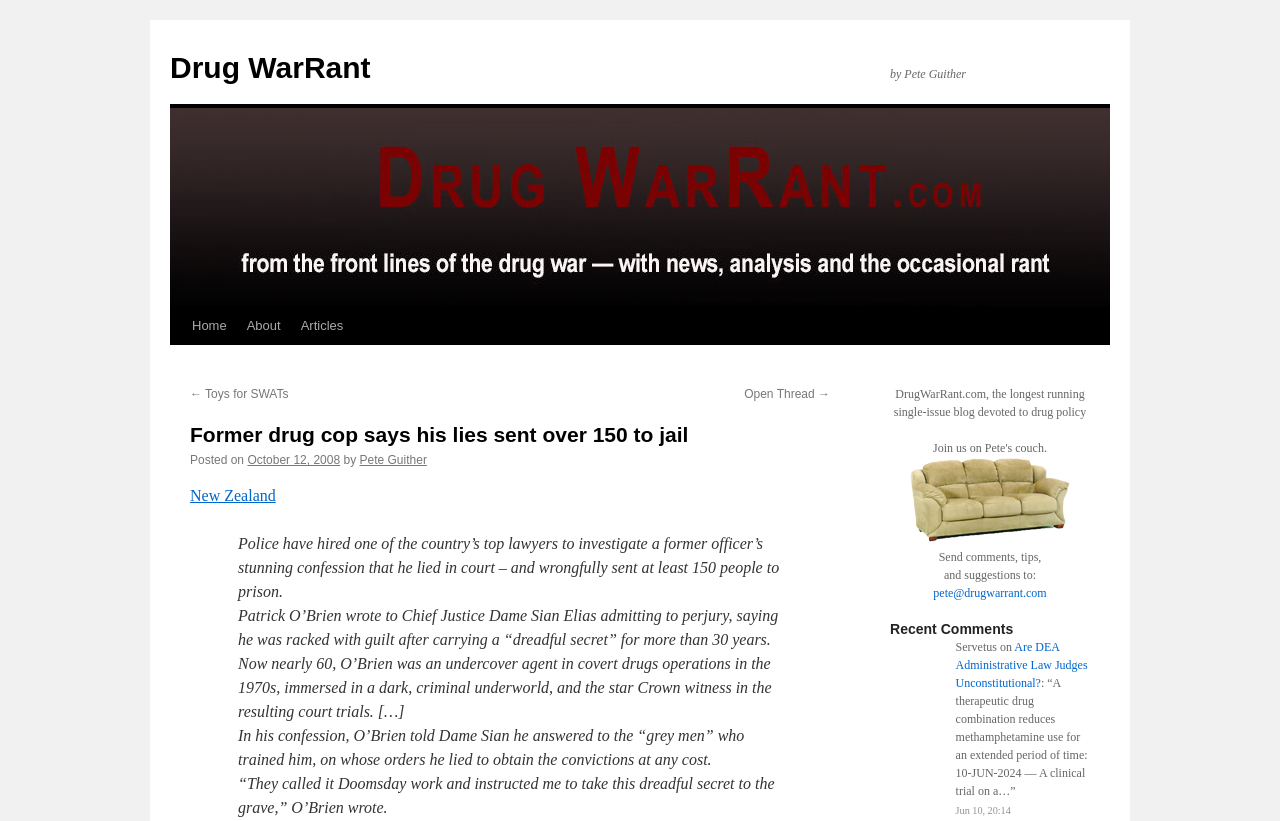Please provide a comprehensive answer to the question below using the information from the image: What is the topic of the article?

I inferred the topic by reading the article's content, which mentions a former drug cop and his lies sending people to jail. The webpage also has a description 'DrugWarRant.com, the longest running single-issue blog devoted to drug policy', which confirms the topic.